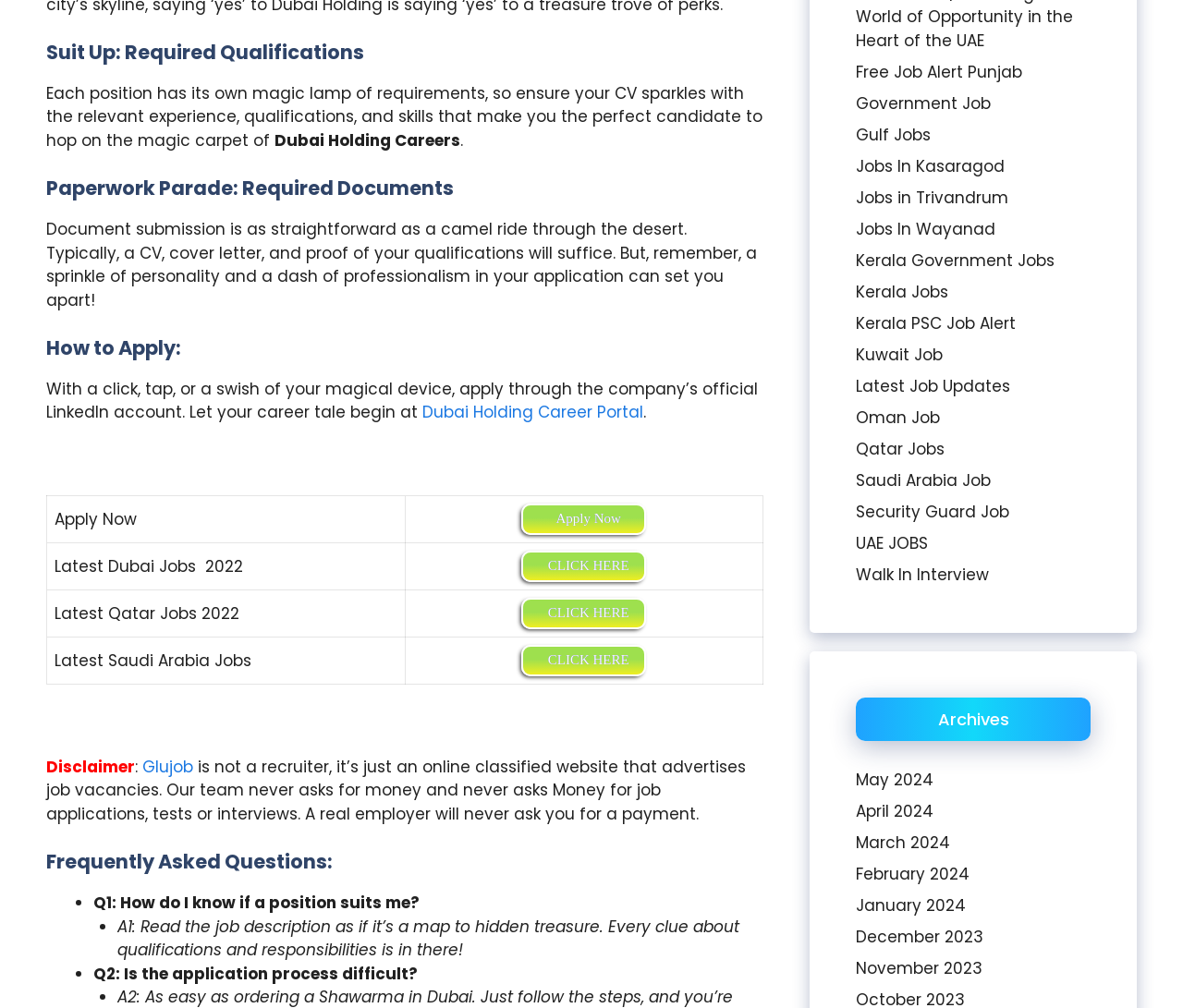Kindly provide the bounding box coordinates of the section you need to click on to fulfill the given instruction: "Explore Gulf Jobs".

[0.723, 0.122, 0.787, 0.144]